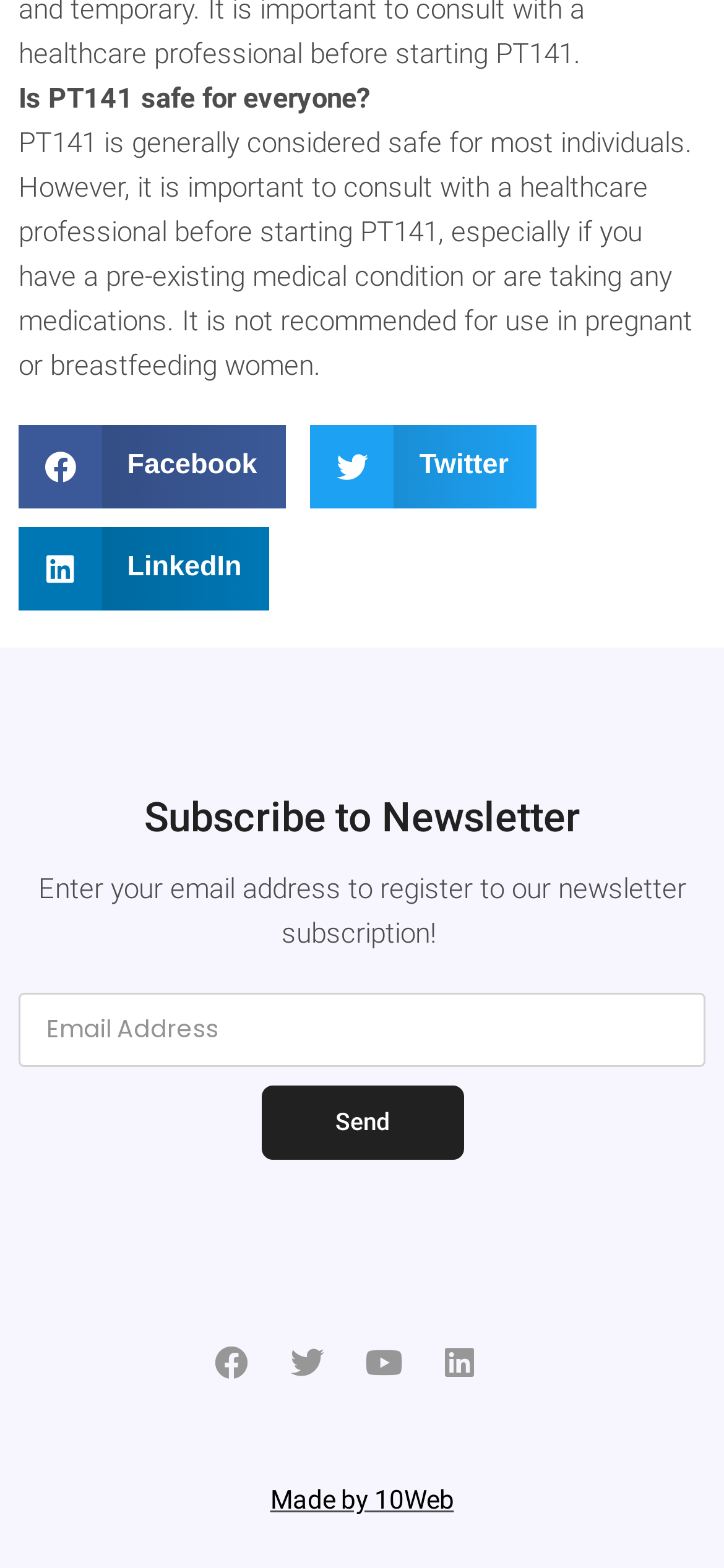Determine the bounding box coordinates of the target area to click to execute the following instruction: "Subscribe to the newsletter."

[0.026, 0.507, 0.974, 0.536]